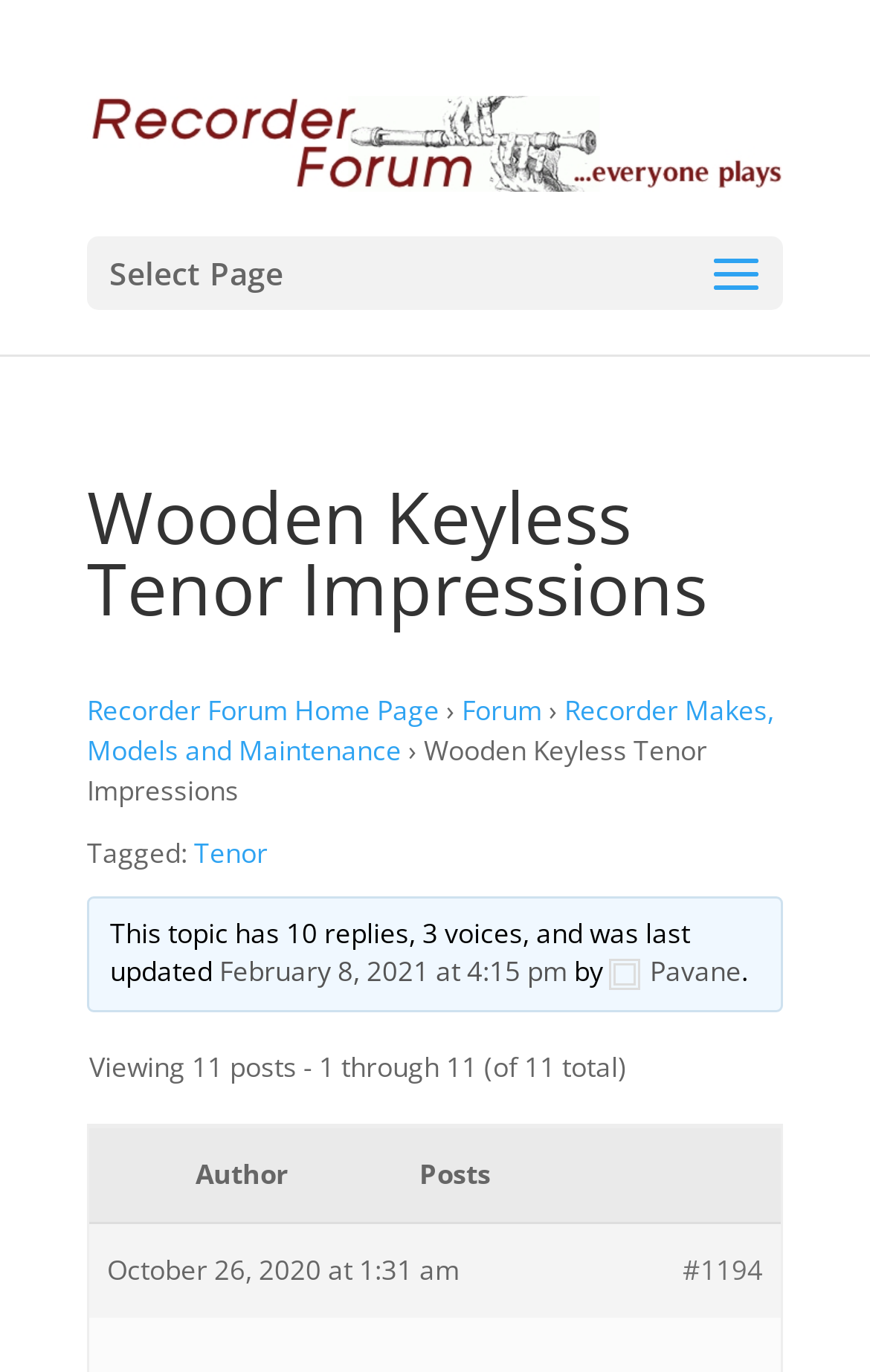Present a detailed account of what is displayed on the webpage.

The webpage is about "Wooden Keyless Tenor Impressions" on the "Recorder Forum". At the top, there is a logo image of "Recorder Forum" with a link to the forum's homepage. Below the logo, there is a dropdown menu labeled "Select Page". 

The main title "Wooden Keyless Tenor Impressions" is prominently displayed in the middle of the top section. Below the title, there is a navigation menu with links to the "Recorder Forum Home Page", "Forum", and "Recorder Makes, Models and Maintenance". 

On the left side, there is a section with information about the topic, including the title "Wooden Keyless Tenor Impressions" again, and a tag "Tenor". Below this section, there is a summary of the topic, stating that it has 10 replies, 3 voices, and was last updated on February 8, 2021. The name of the last updater, "Pavane", is also mentioned.

Further down, there is a list of 11 posts, with the author and post date displayed for each post. The posts are numbered, with the first post dated October 26, 2020. Each post has a link to its corresponding page, such as "#1194".